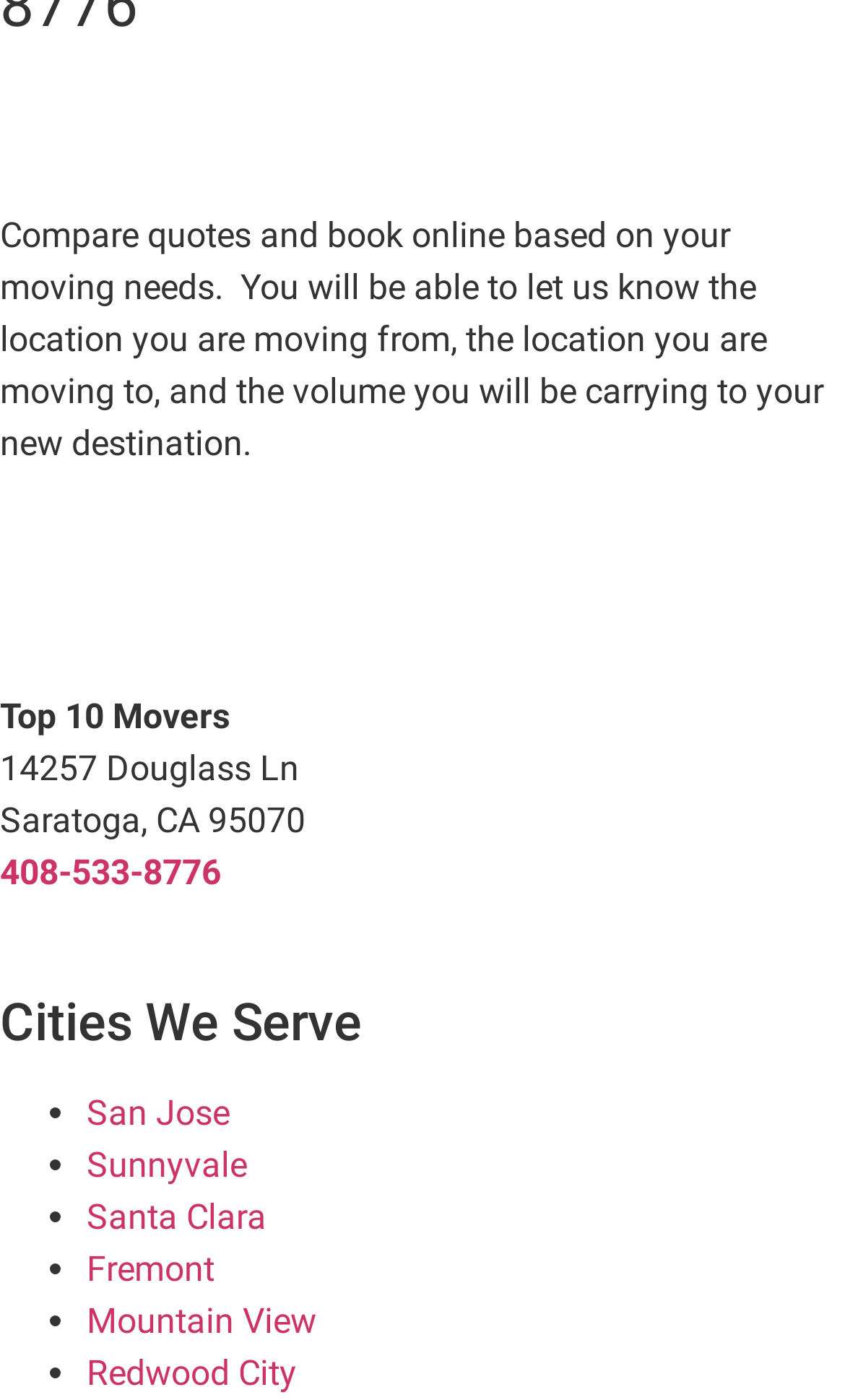Using a single word or phrase, answer the following question: 
What is the call-to-action button on the website?

Book Now